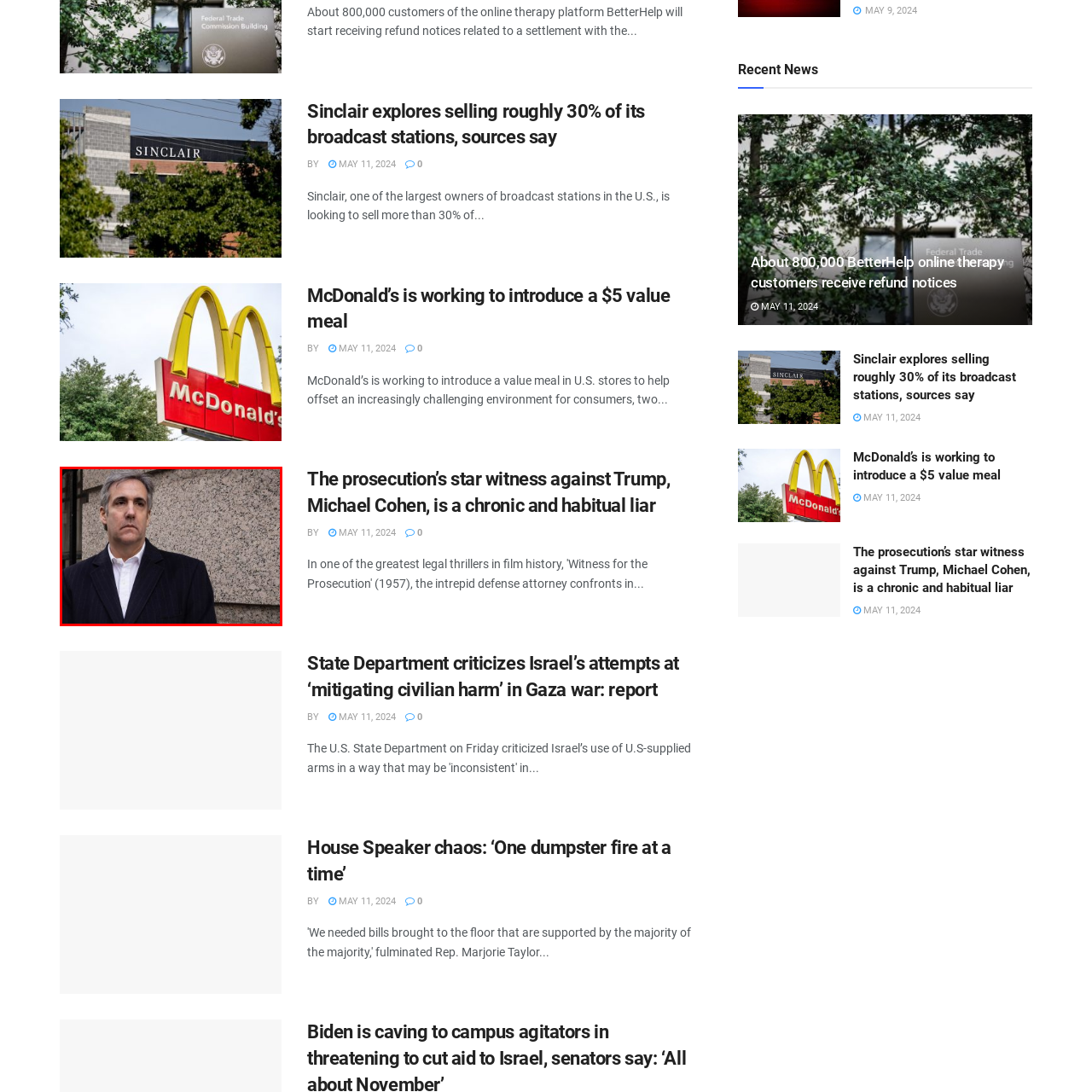What is the man wearing?
Study the image within the red bounding box and deliver a detailed answer.

The caption provides a detailed description of the man's attire, which includes a dark pinstripe suit and a white shirt. This information can be used to identify the man's clothing in the image.